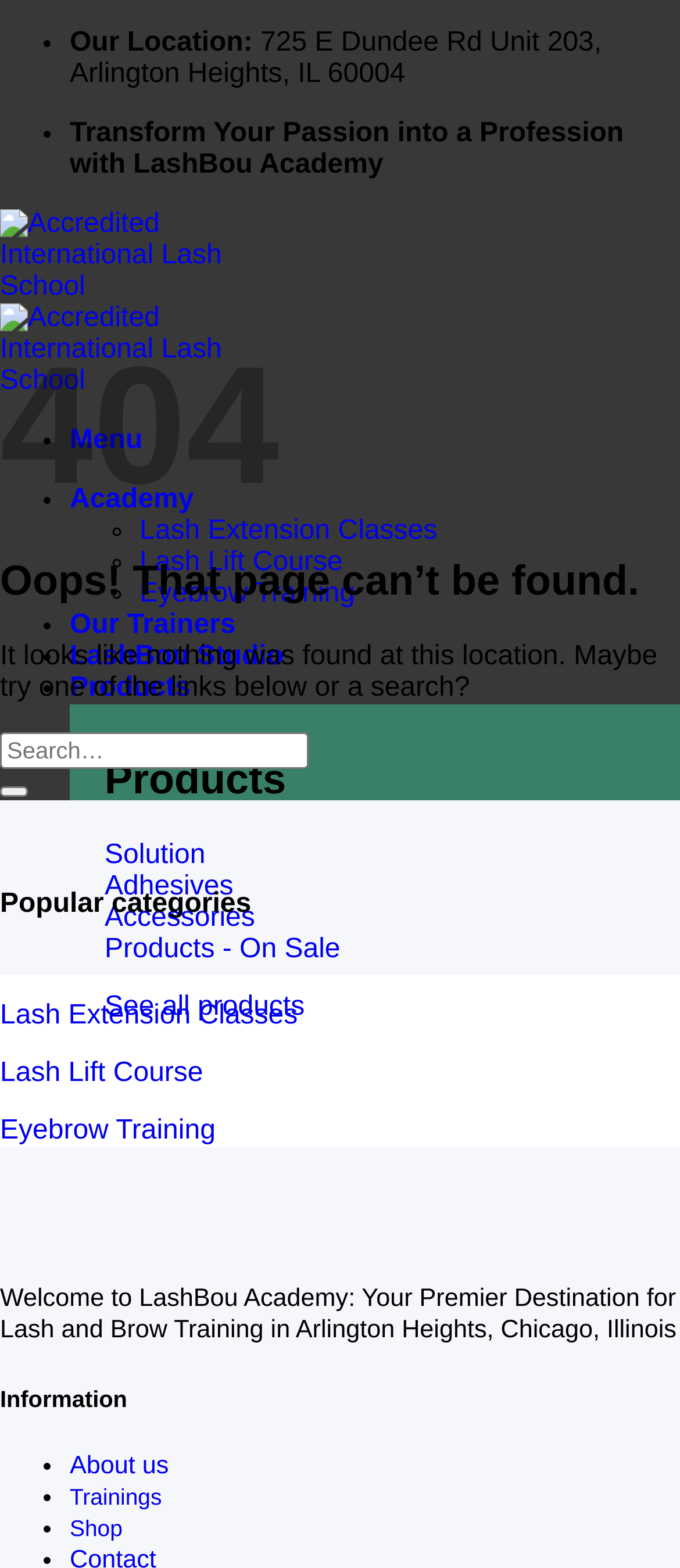Determine the bounding box for the UI element that matches this description: "Lash Lift Course".

[0.205, 0.349, 0.504, 0.368]